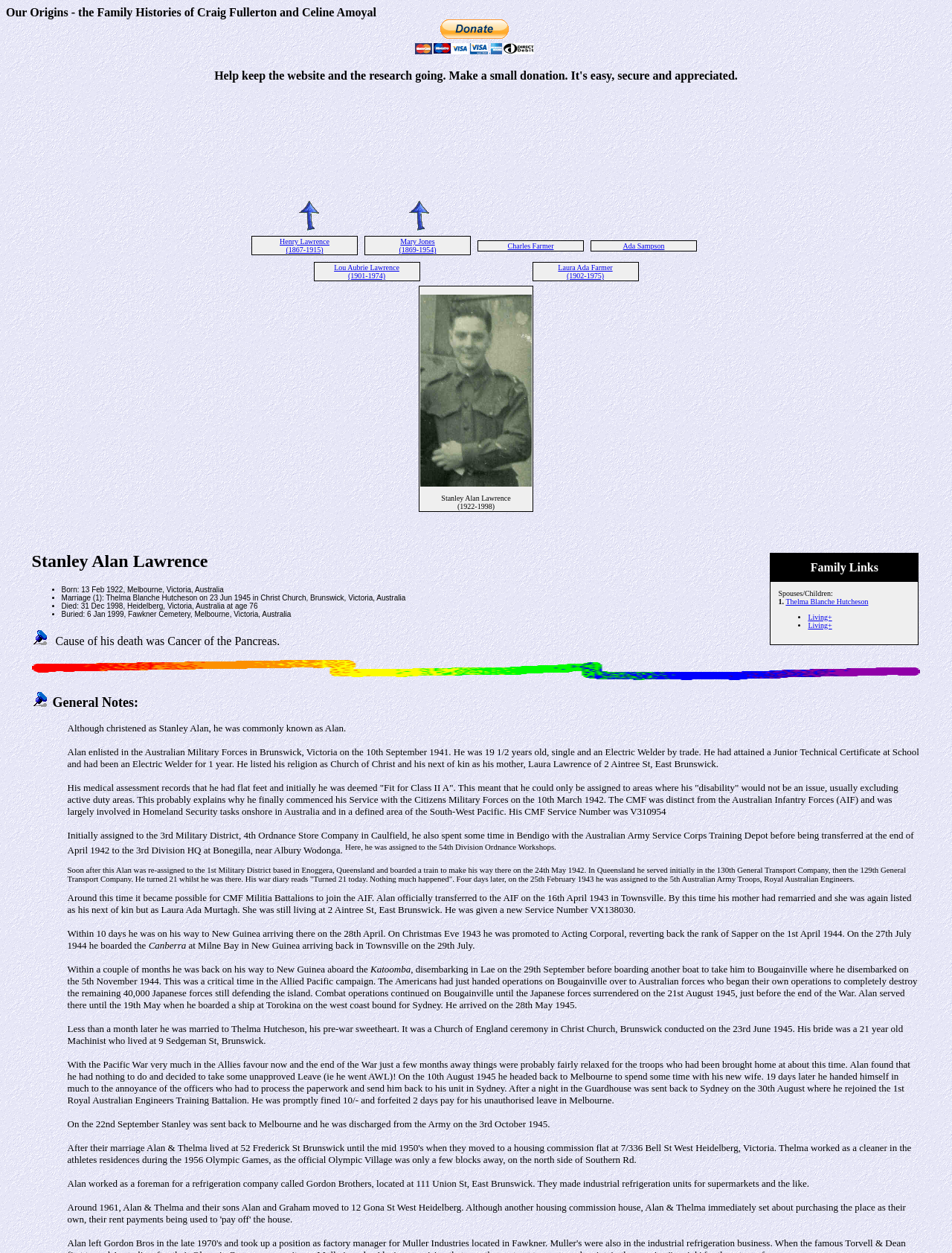Given the webpage screenshot, identify the bounding box of the UI element that matches this description: "alt="arrow"".

[0.308, 0.176, 0.345, 0.186]